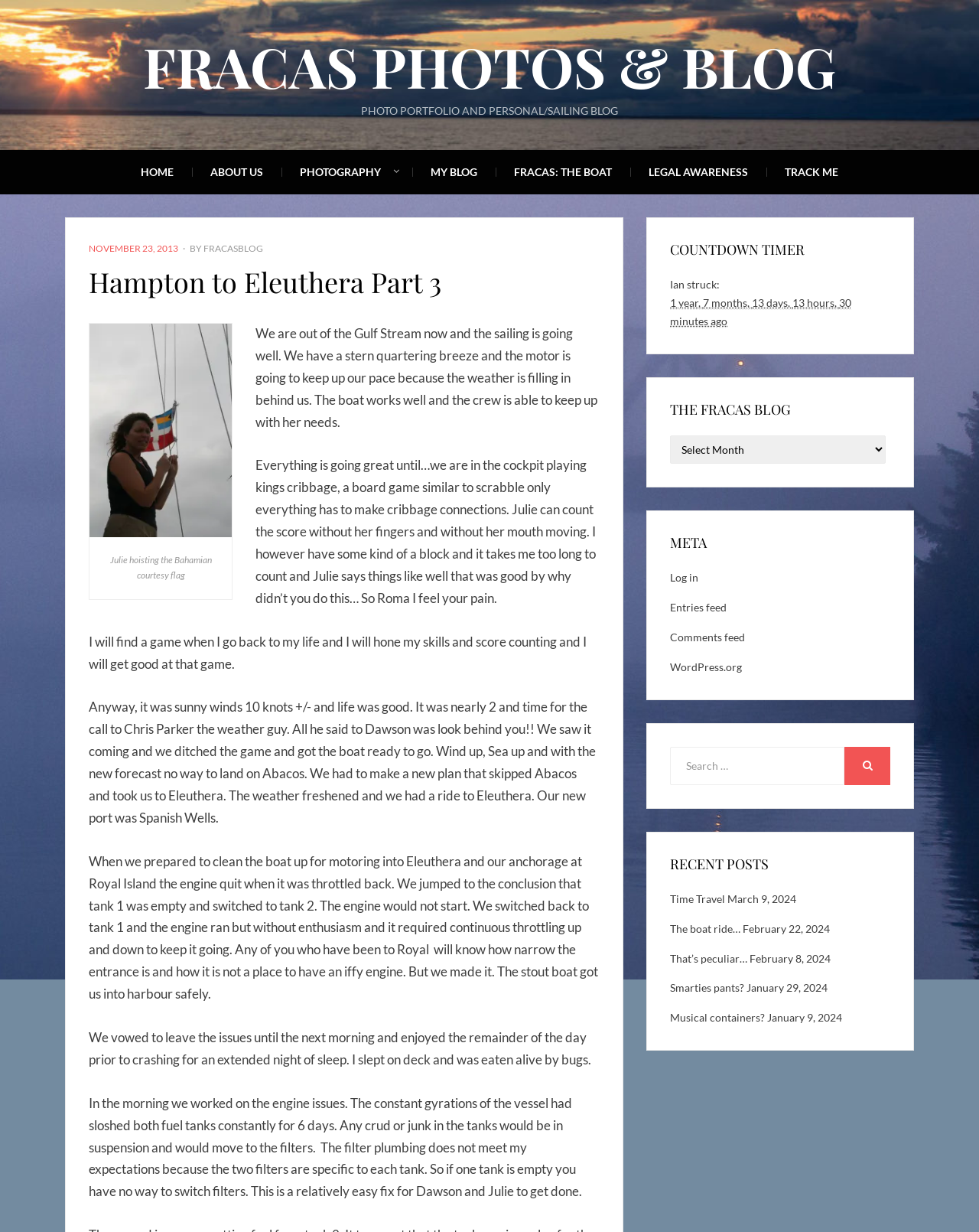Please provide the bounding box coordinate of the region that matches the element description: November 23, 2013November 23, 2013. Coordinates should be in the format (top-left x, top-left y, bottom-right x, bottom-right y) and all values should be between 0 and 1.

[0.091, 0.197, 0.182, 0.206]